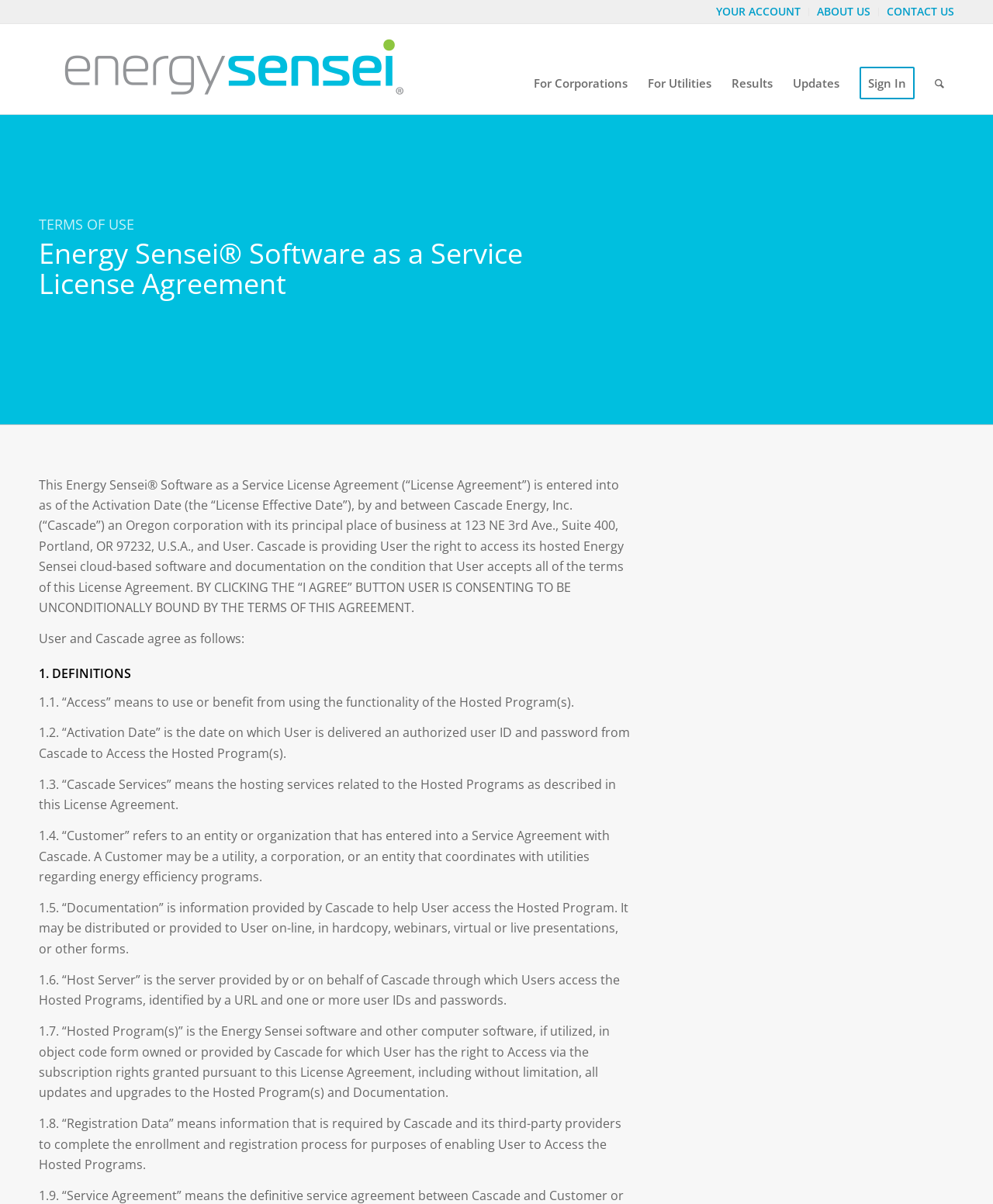Analyze the image and answer the question with as much detail as possible: 
What is the role of Cascade in this agreement?

The text 'Cascade is providing User the right to access its hosted Energy Sensei cloud-based software and documentation on the condition that User accepts all of the terms of this License Agreement' implies that Cascade is providing the software and hosting services to the user.